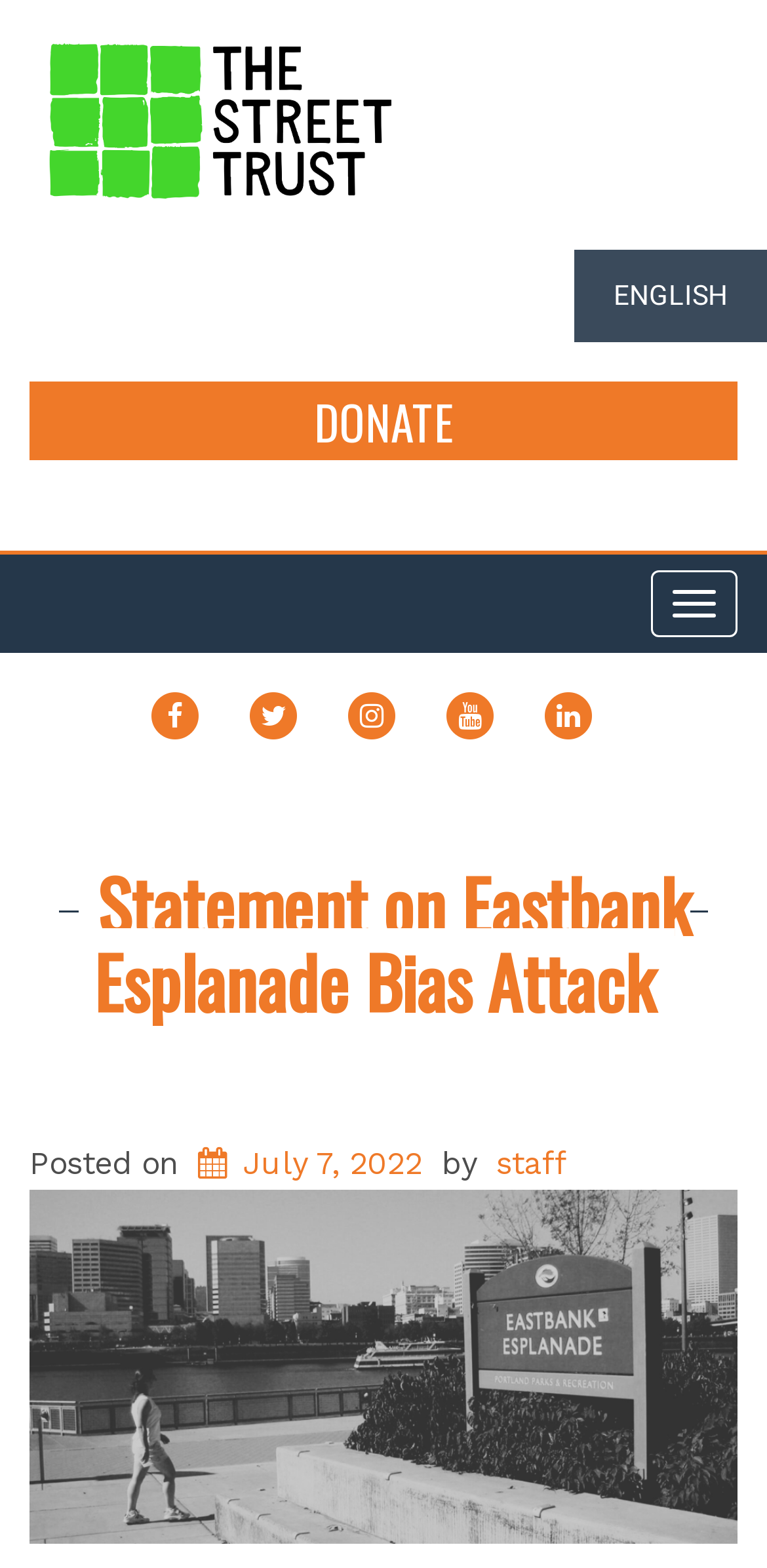Please determine the bounding box coordinates of the clickable area required to carry out the following instruction: "Read the Statement on Eastbank Esplanade Bias Attack". The coordinates must be four float numbers between 0 and 1, represented as [left, top, right, bottom].

[0.101, 0.543, 0.899, 0.659]